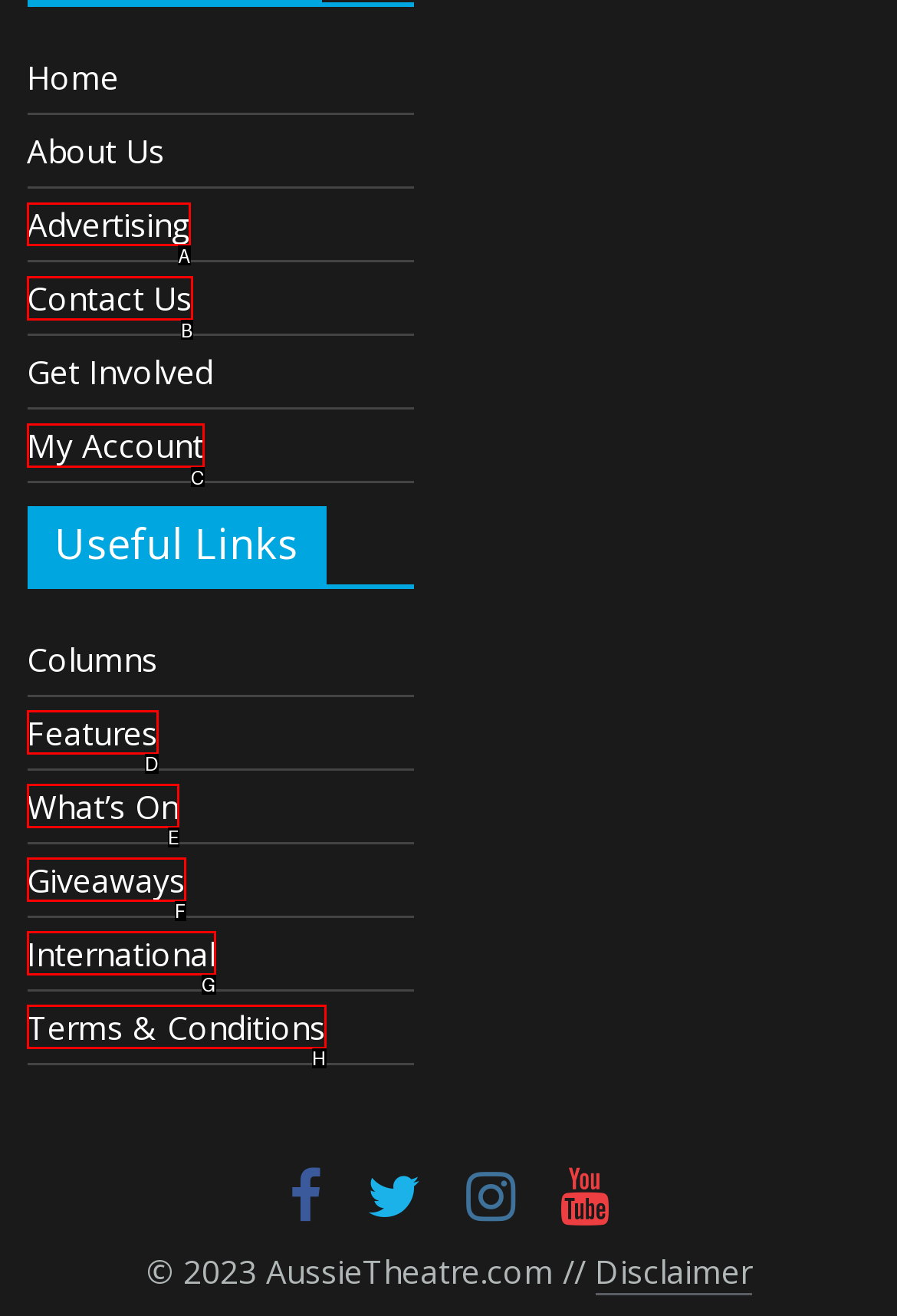Indicate the UI element to click to perform the task: check advertising options. Reply with the letter corresponding to the chosen element.

A